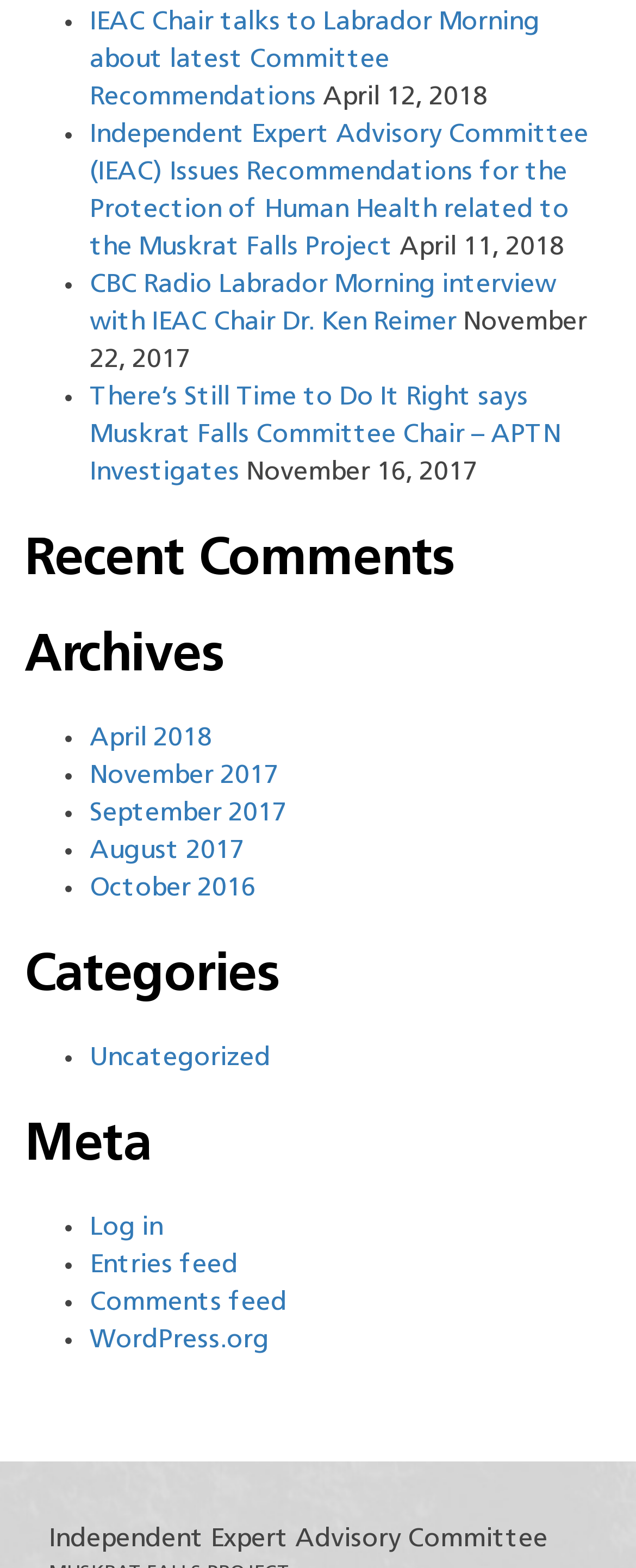Identify the bounding box coordinates of the element to click to follow this instruction: 'Browse archives for April 2018'. Ensure the coordinates are four float values between 0 and 1, provided as [left, top, right, bottom].

[0.141, 0.463, 0.333, 0.48]